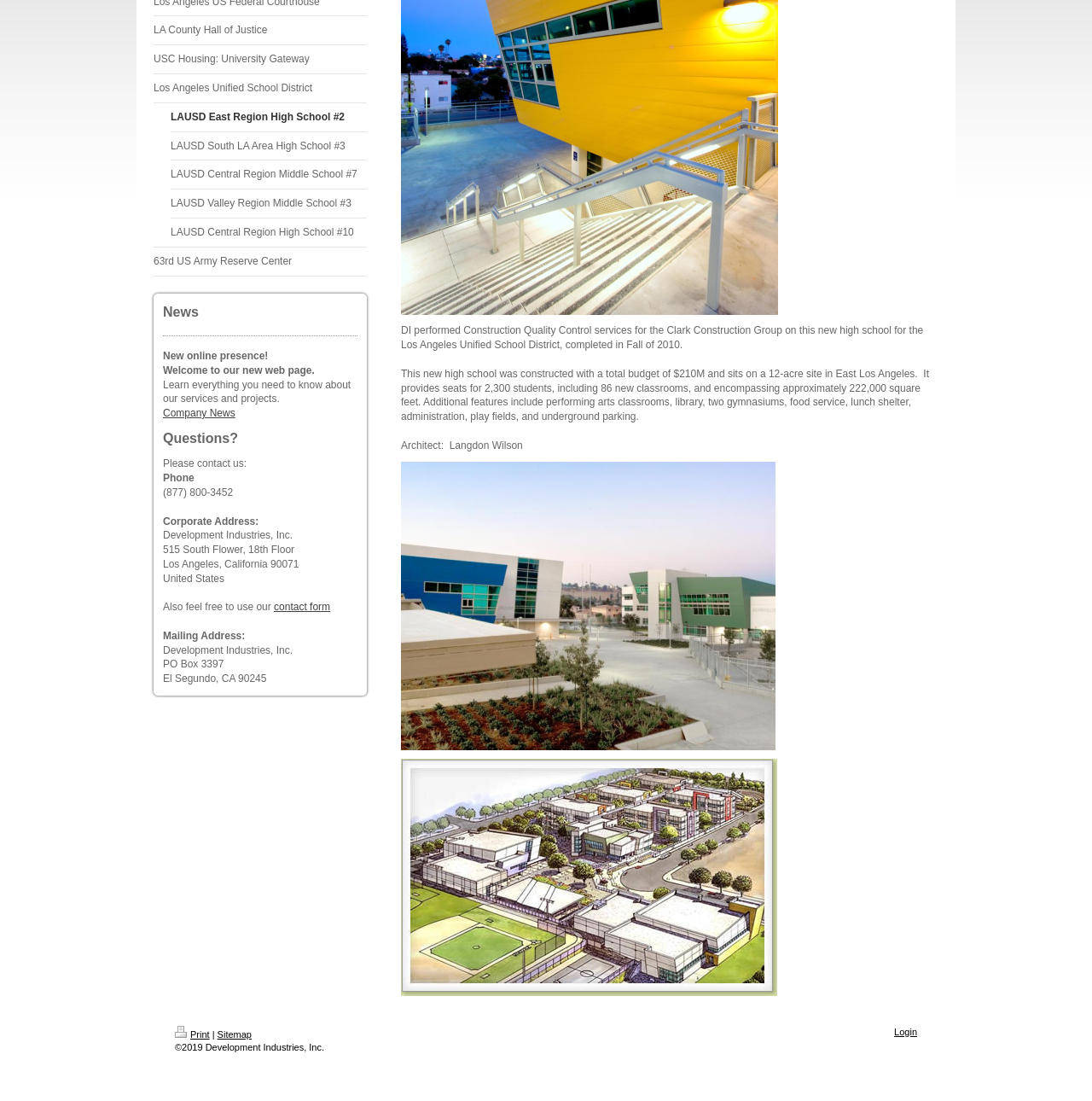Provide the bounding box coordinates of the HTML element this sentence describes: "contact form". The bounding box coordinates consist of four float numbers between 0 and 1, i.e., [left, top, right, bottom].

[0.251, 0.546, 0.302, 0.557]